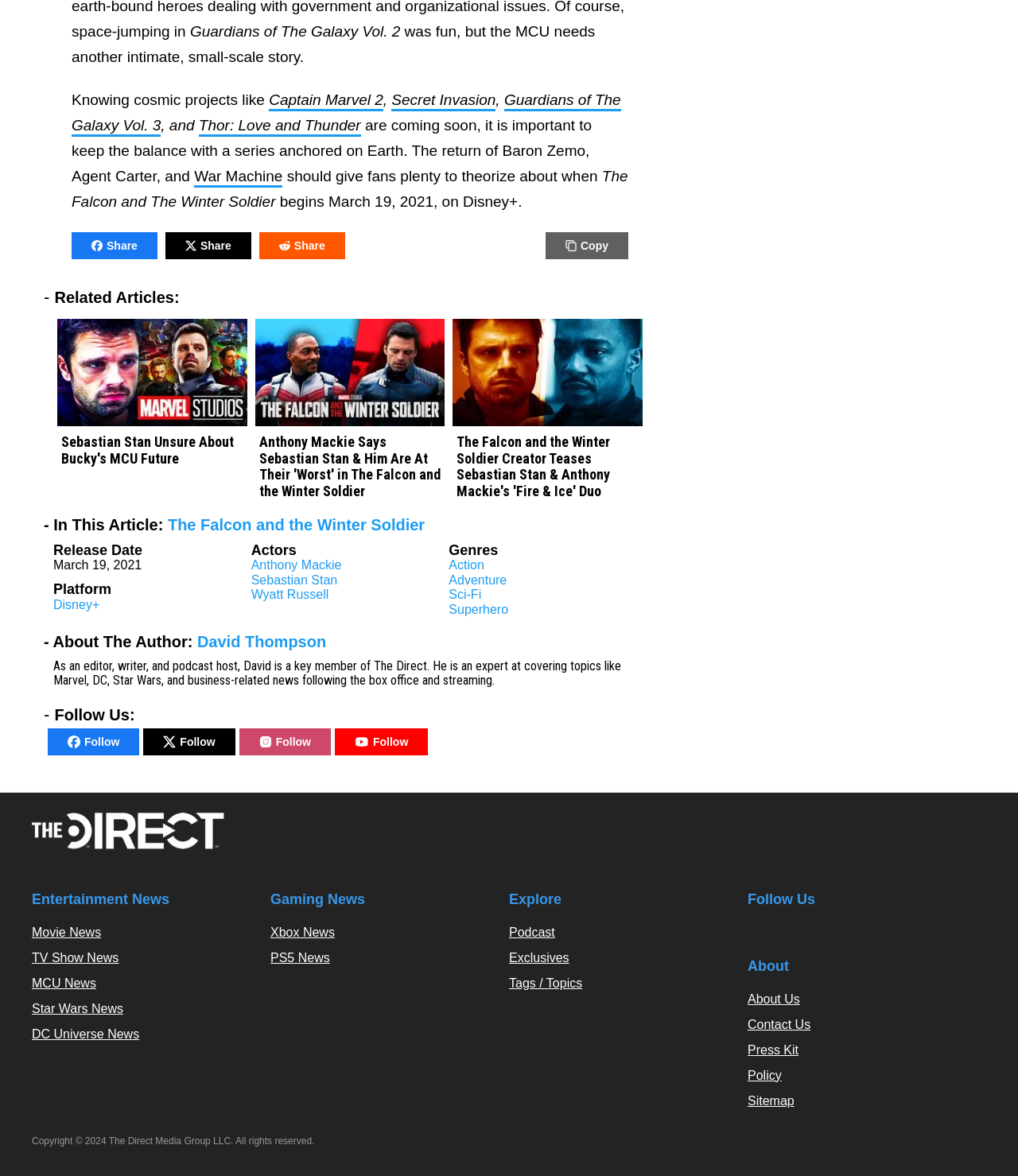Answer the question with a single word or phrase: 
What is the title of the article?

Guardians of The Galaxy Vol. 2